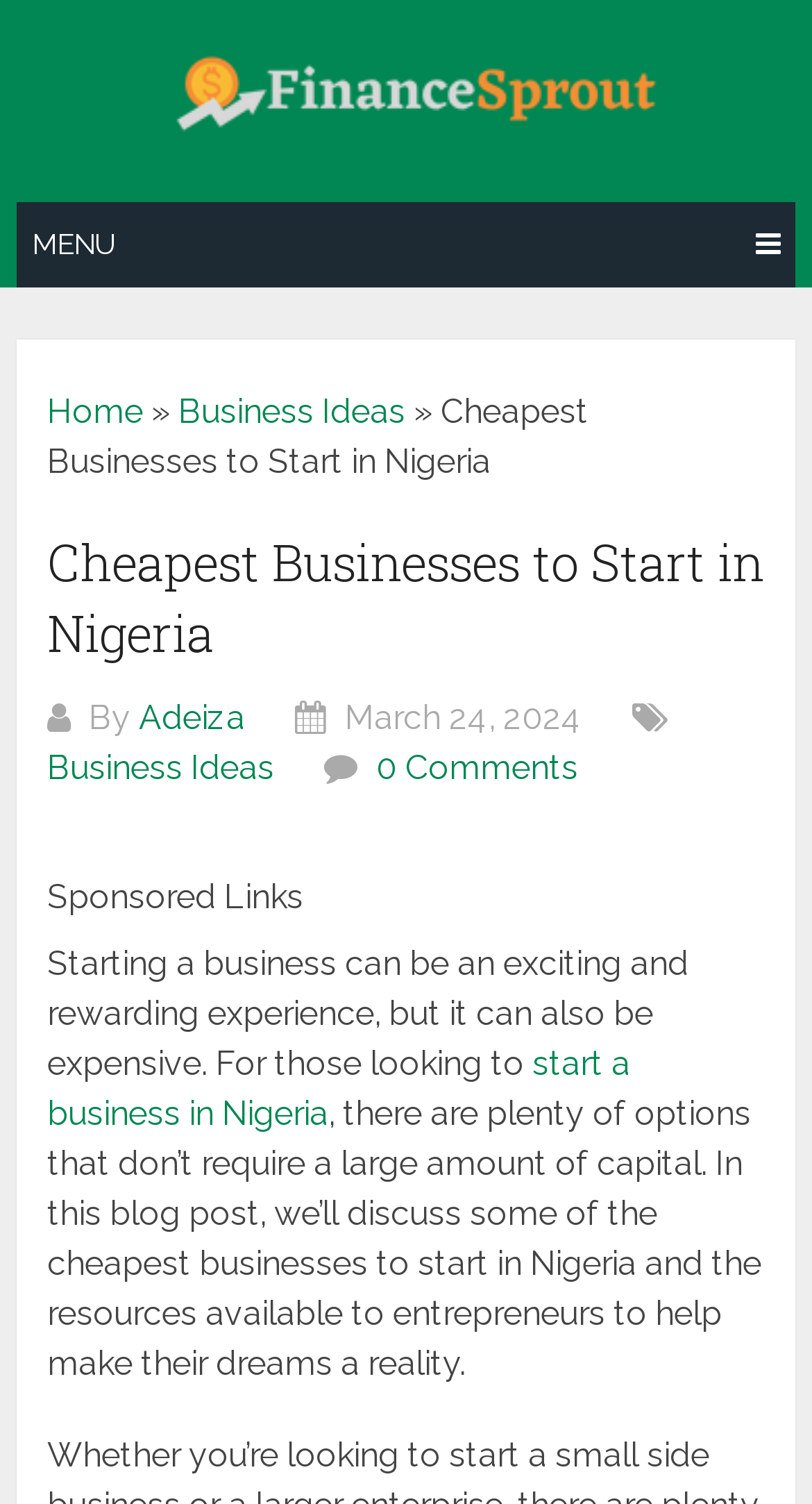Determine the bounding box coordinates of the area to click in order to meet this instruction: "Learn about starting a business in Nigeria".

[0.058, 0.694, 0.776, 0.754]